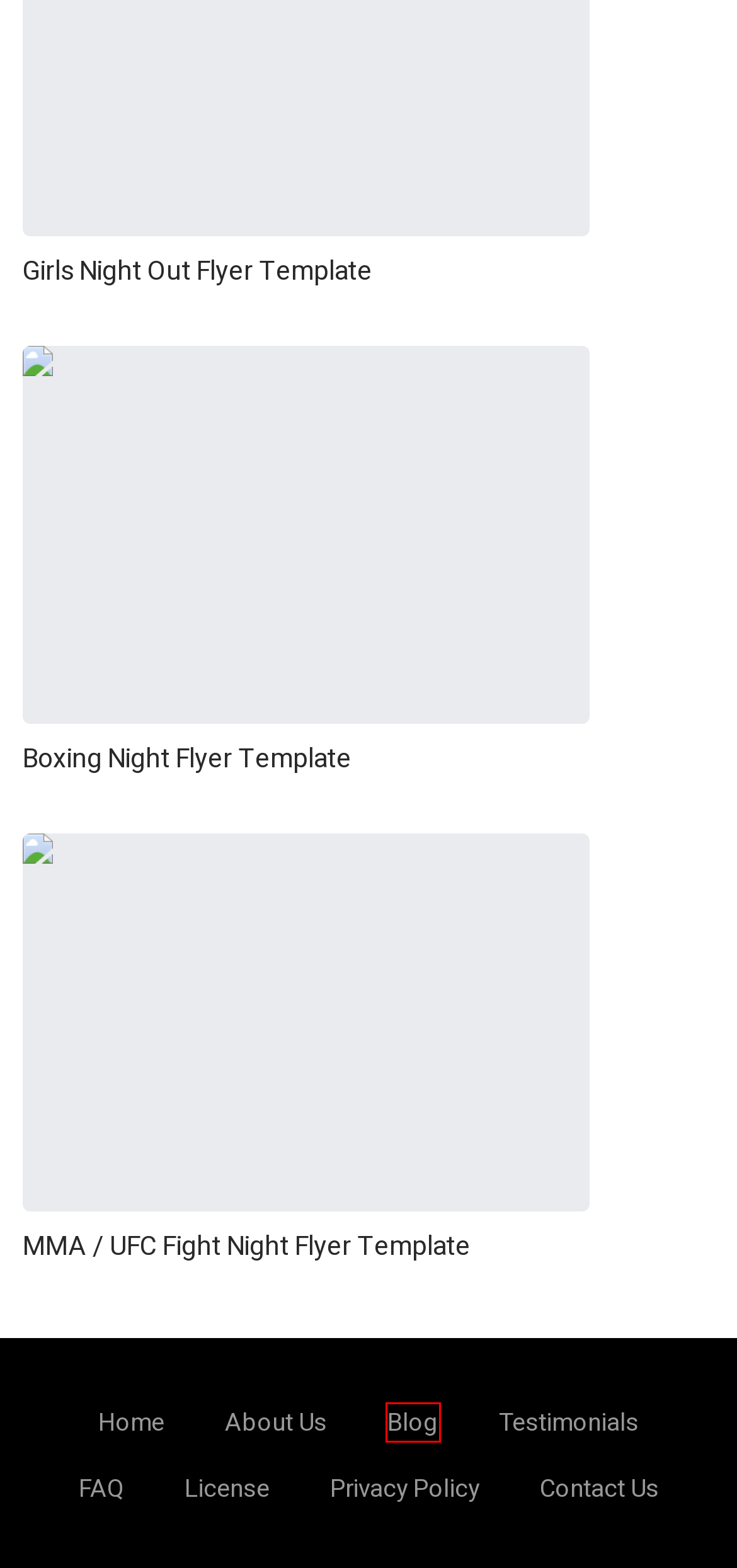Examine the webpage screenshot and identify the UI element enclosed in the red bounding box. Pick the webpage description that most accurately matches the new webpage after clicking the selected element. Here are the candidates:
A. What Our Customers Are Saying | Hyperpix
B. Blog | Hyperpix
C. Contact Us | Hyperpix
D. Frequently Asked Questions | Hyperpix
E. MMA / UFC Fight Night Flyer PSD Template | Hyperpix
F. Privacy Policy | Hyperpix
G. Girls Night Out Flyer PSD Template | Hyperpix
H. License | Hyperpix

B